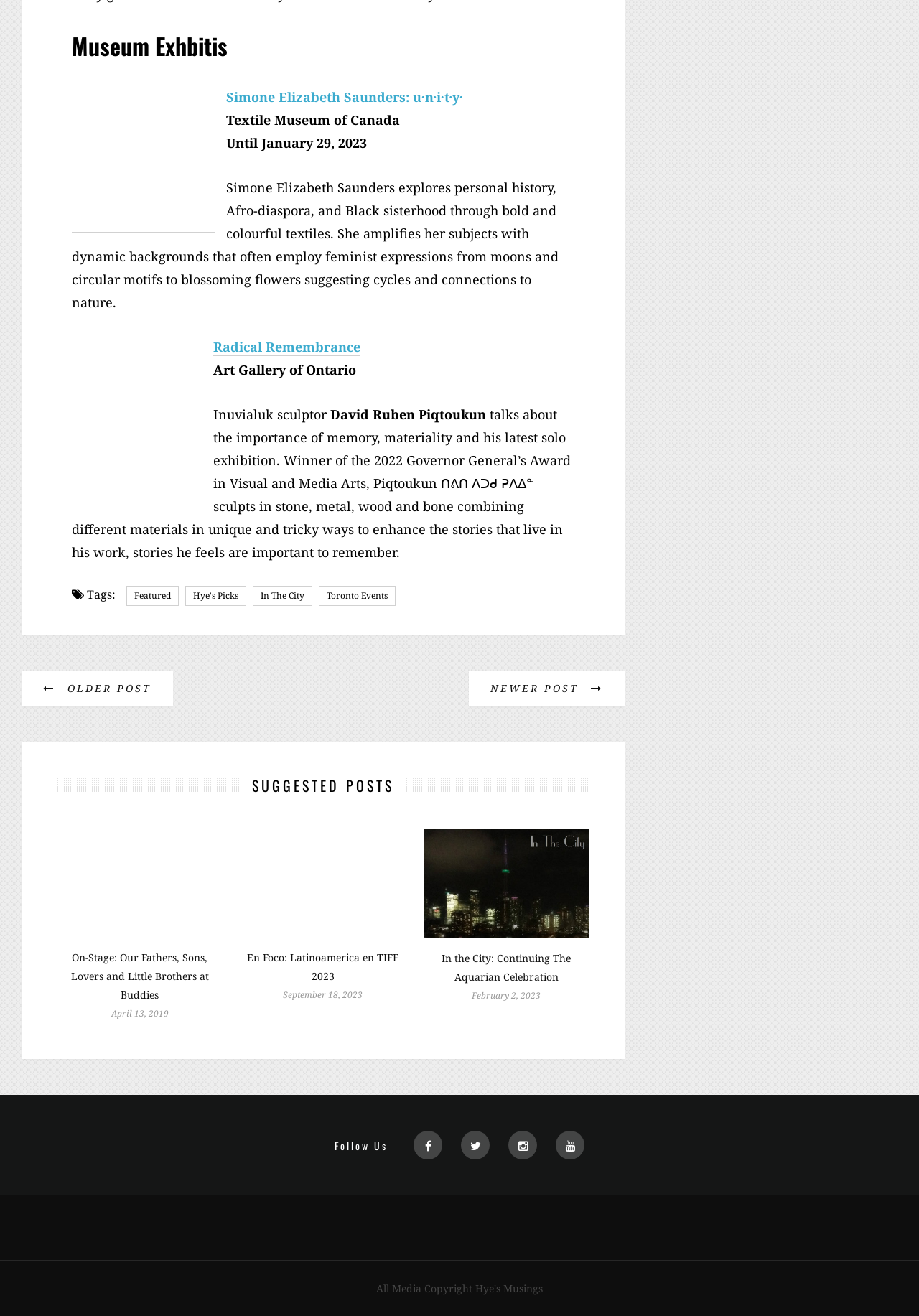Please specify the bounding box coordinates in the format (top-left x, top-left y, bottom-right x, bottom-right y), with all values as floating point numbers between 0 and 1. Identify the bounding box of the UI element described by: In The City

[0.275, 0.445, 0.34, 0.46]